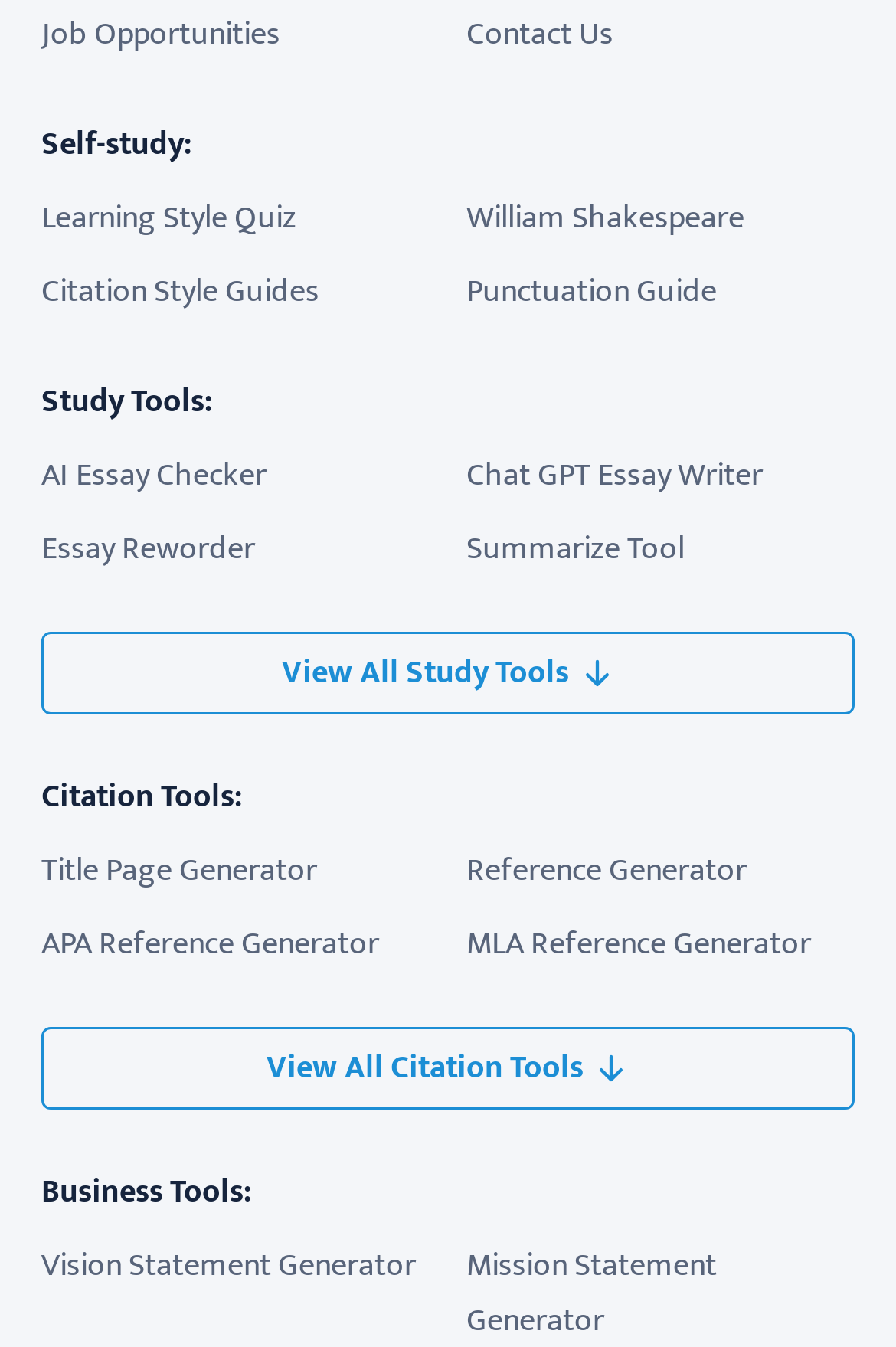Answer the question in a single word or phrase:
How many sections are there on the webpage?

4